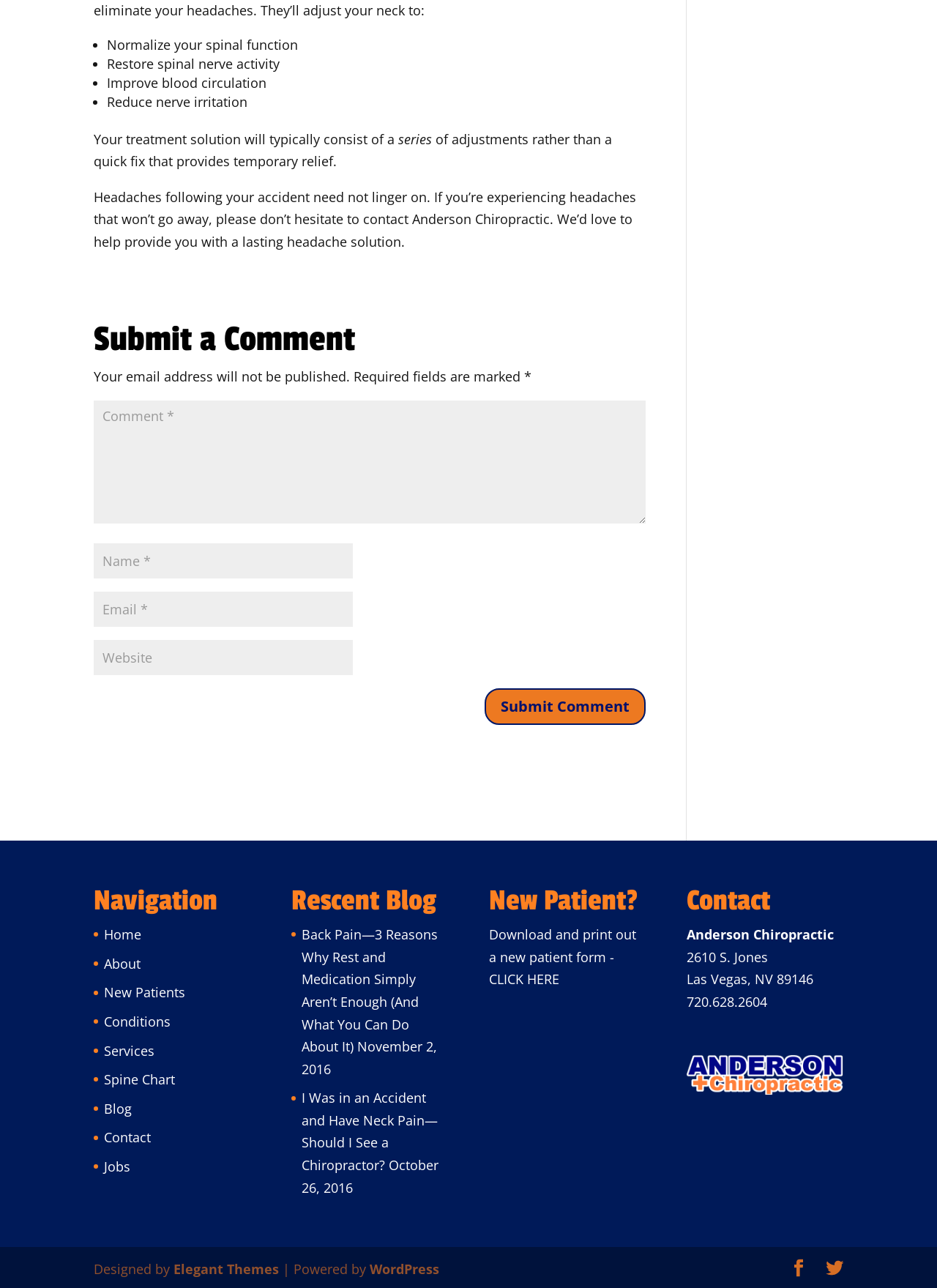What is the theme of the webpage designed by?
Respond to the question with a well-detailed and thorough answer.

The webpage is designed by Elegant Themes, as mentioned at the bottom of the page. This suggests that the webpage uses a theme designed by Elegant Themes, a popular theme design company.